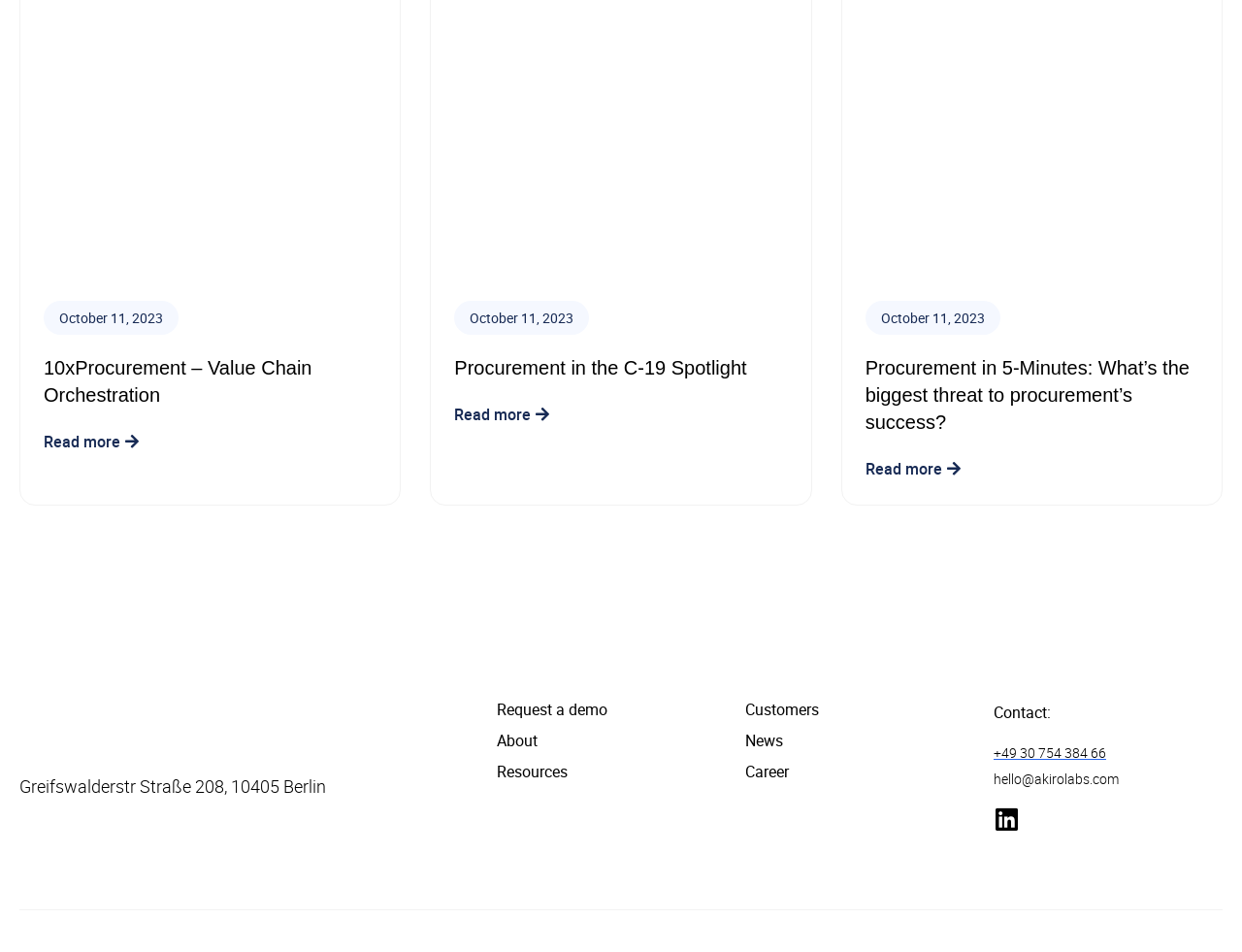Give a one-word or one-phrase response to the question: 
What is the company's address?

Greifswalderstr Straße 208, 10405 Berlin